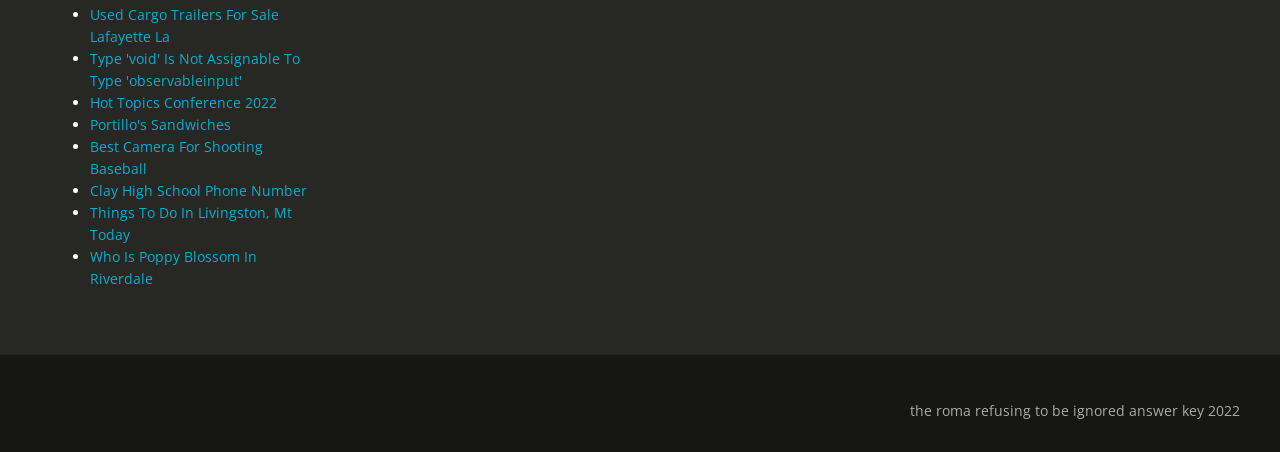Answer the question in a single word or phrase:
What is the purpose of the ListMarker elements?

To separate links